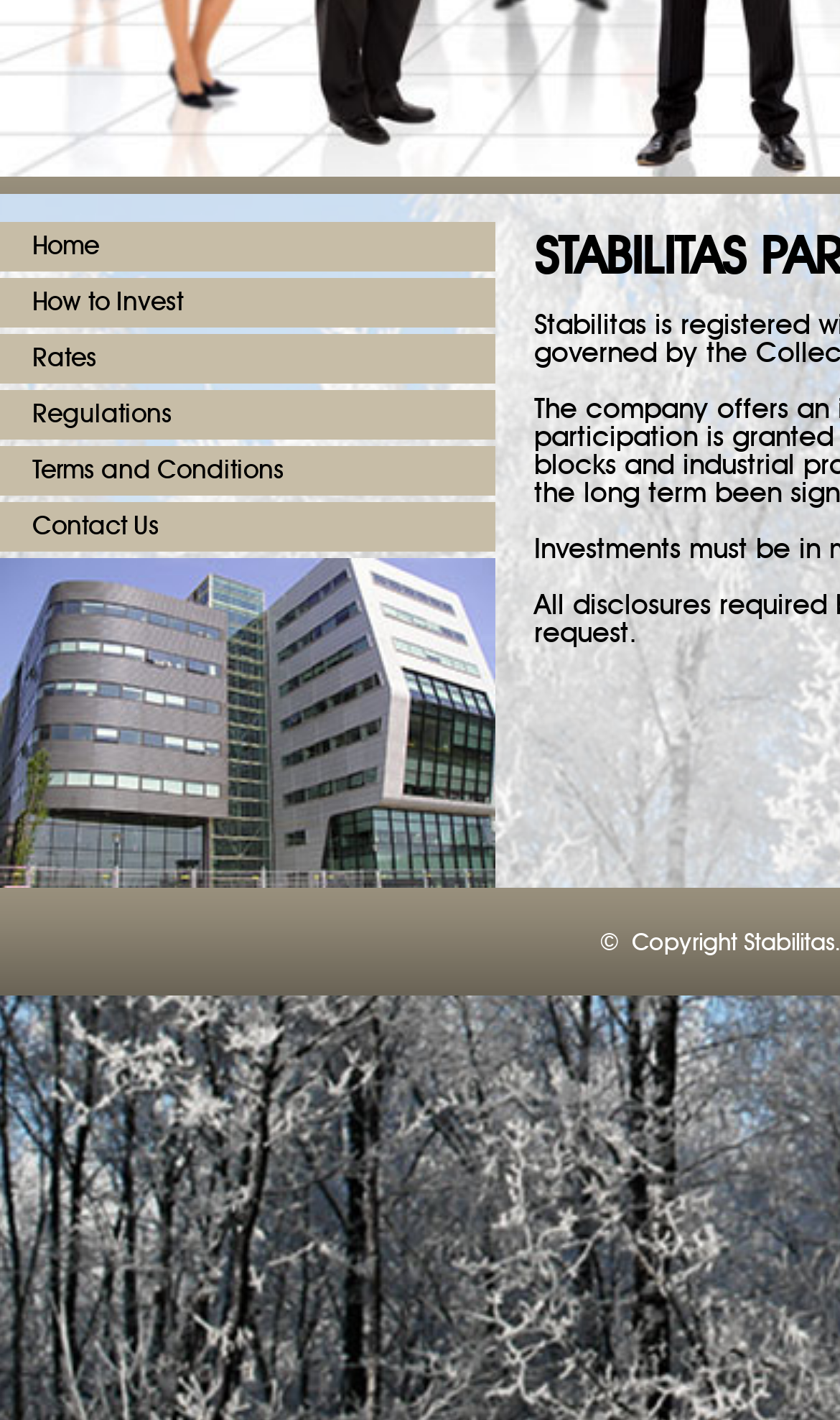Given the webpage screenshot, identify the bounding box of the UI element that matches this description: "How to Invest".

[0.0, 0.196, 0.59, 0.229]